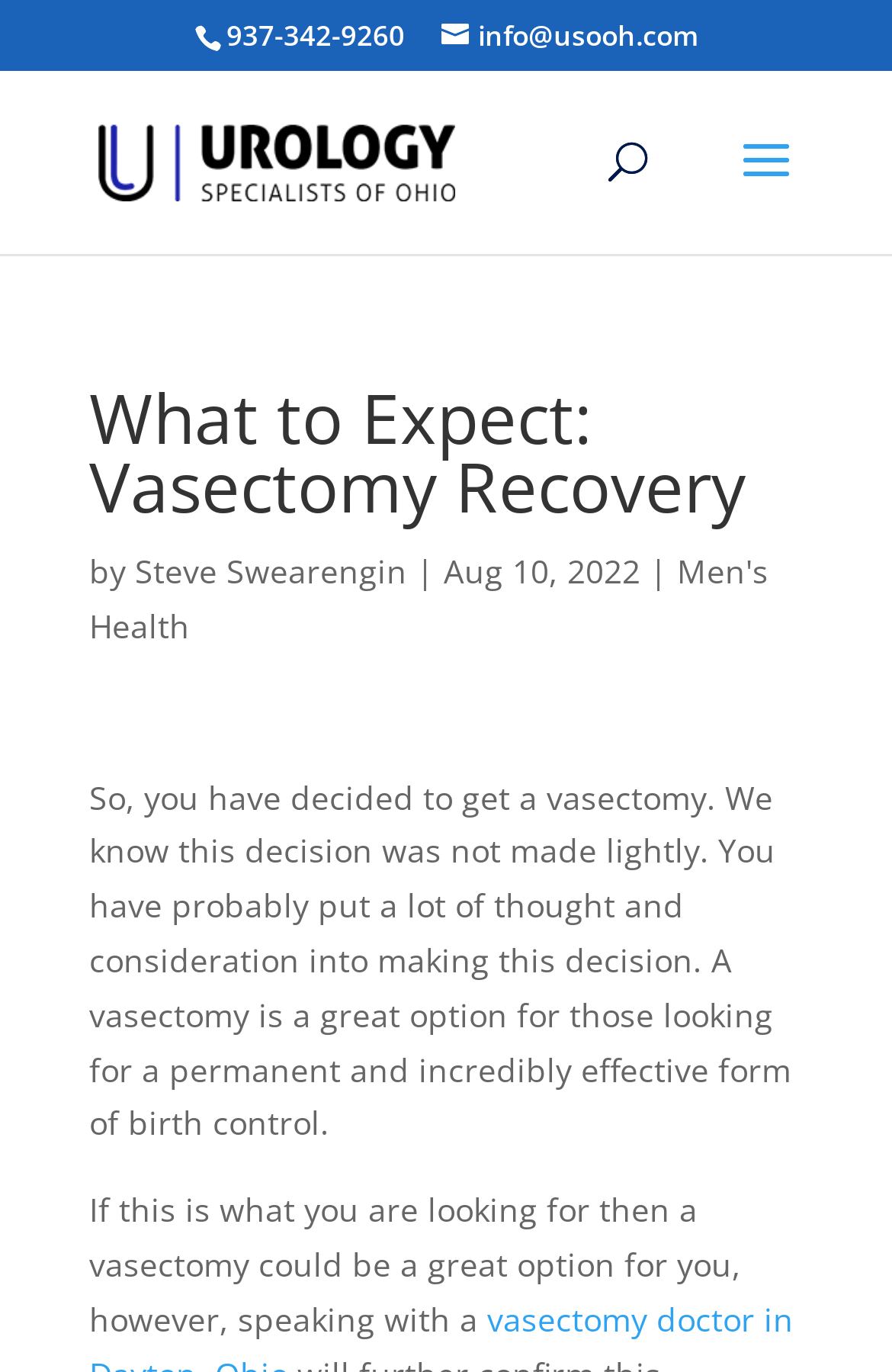Given the description of the UI element: "alt="Urology Specialists of Ohio"", predict the bounding box coordinates in the form of [left, top, right, bottom], with each value being a float between 0 and 1.

[0.11, 0.1, 0.51, 0.131]